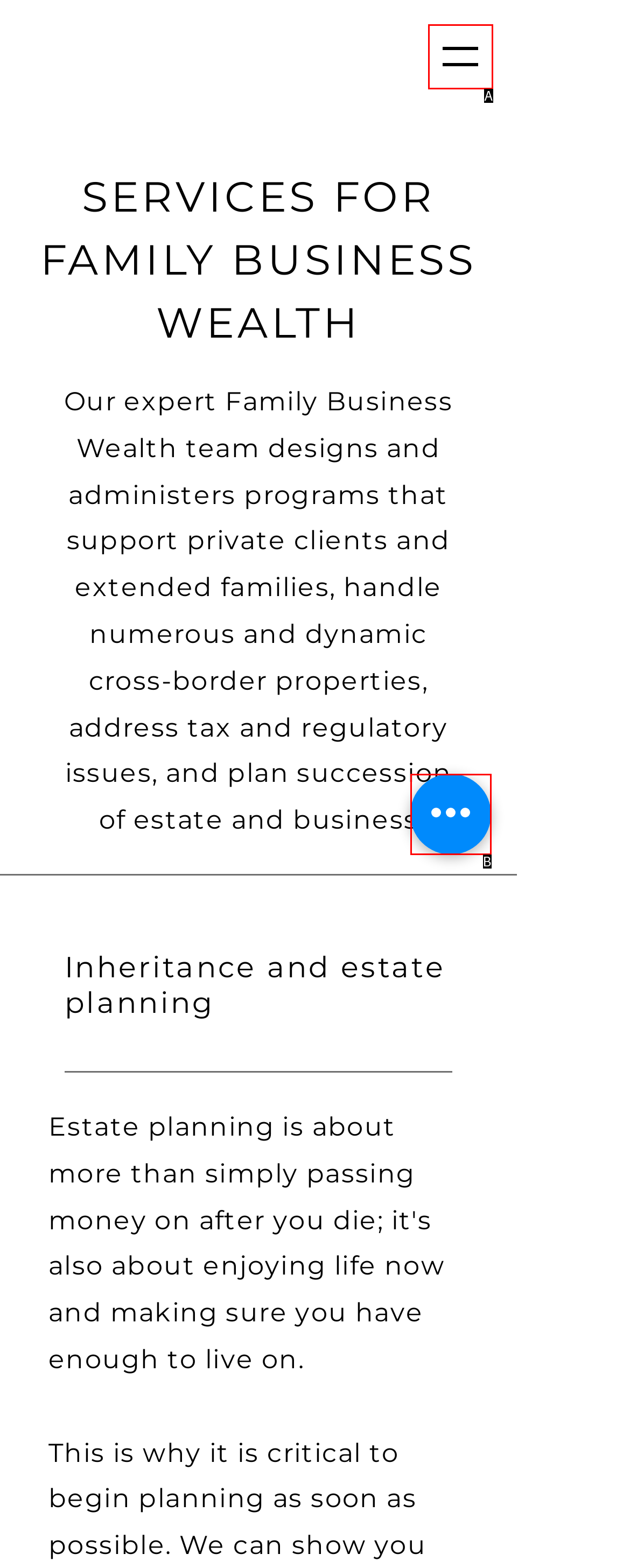Find the HTML element that suits the description: aria-label="Open navigation menu"
Indicate your answer with the letter of the matching option from the choices provided.

A